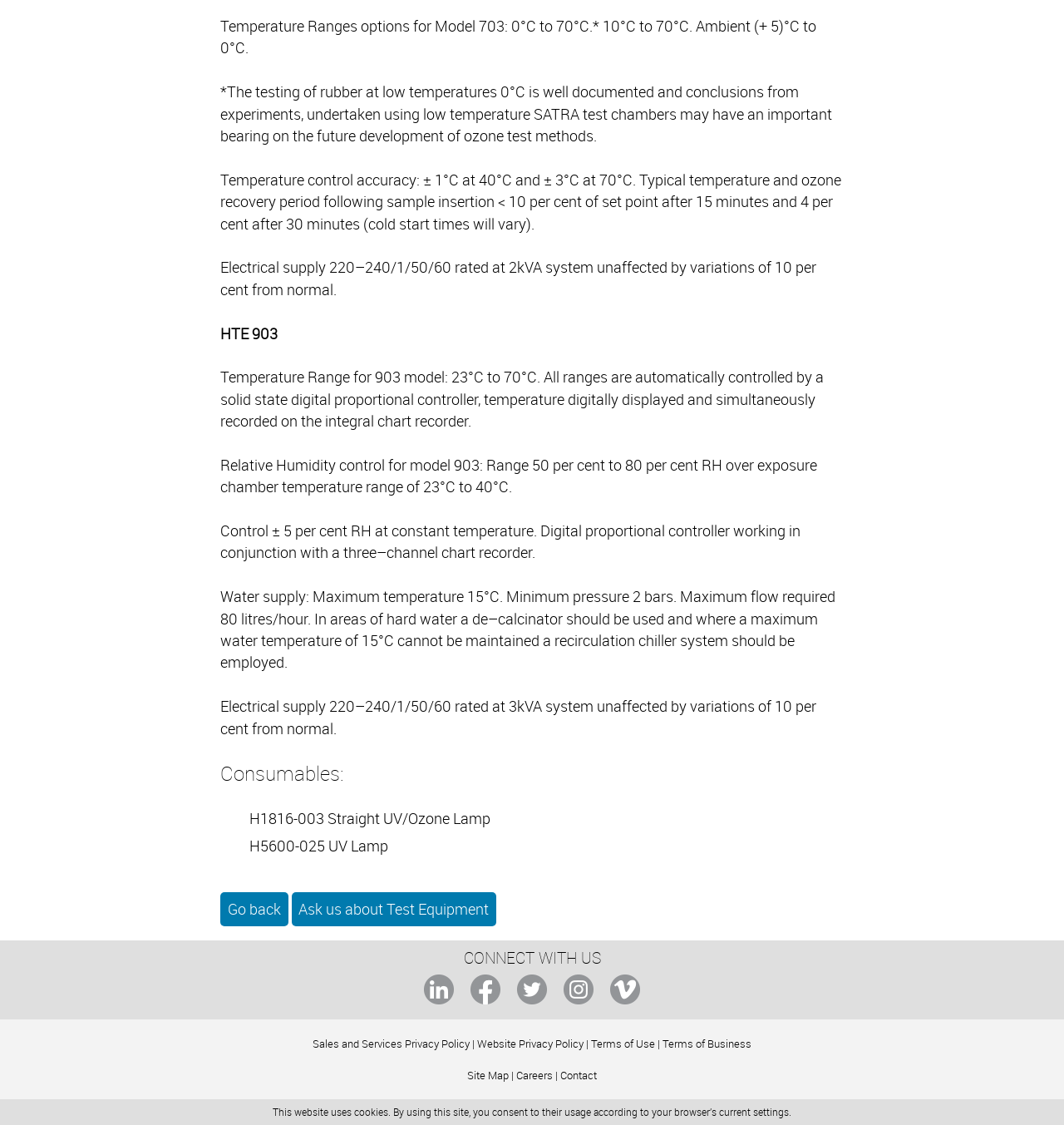Find the bounding box of the element with the following description: "Ask us about Test Equipment". The coordinates must be four float numbers between 0 and 1, formatted as [left, top, right, bottom].

[0.274, 0.793, 0.467, 0.823]